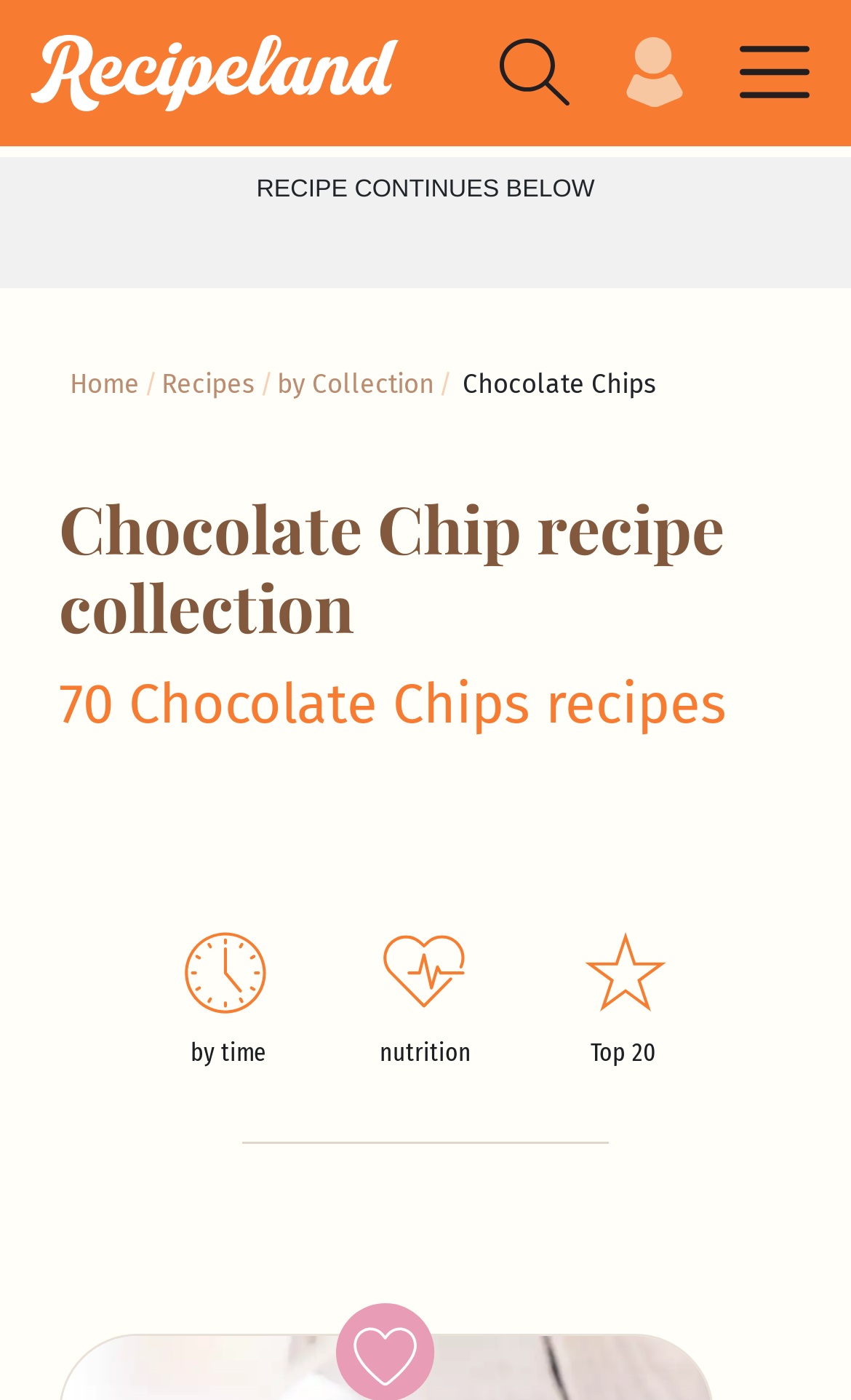With reference to the image, please provide a detailed answer to the following question: What is the category of recipes on this page?

I determined the answer by looking at the static text element 'Chocolate Chips' located at [0.536, 0.263, 0.772, 0.285] which suggests that the recipes on this page are related to Chocolate Chips.